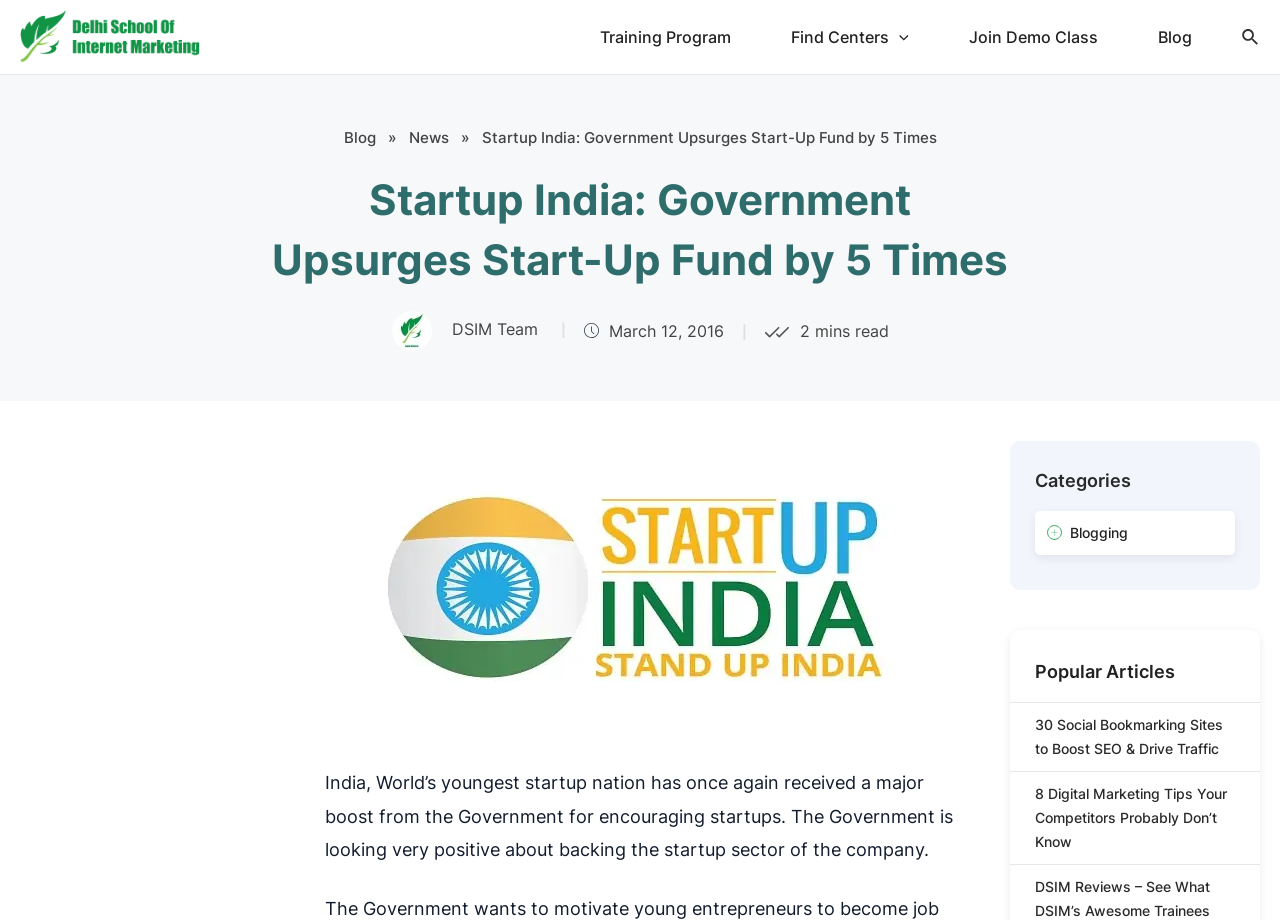What is the category of the article?
Refer to the image and give a detailed response to the question.

The category of the article is mentioned below the article title, and it is 'Blogging'.